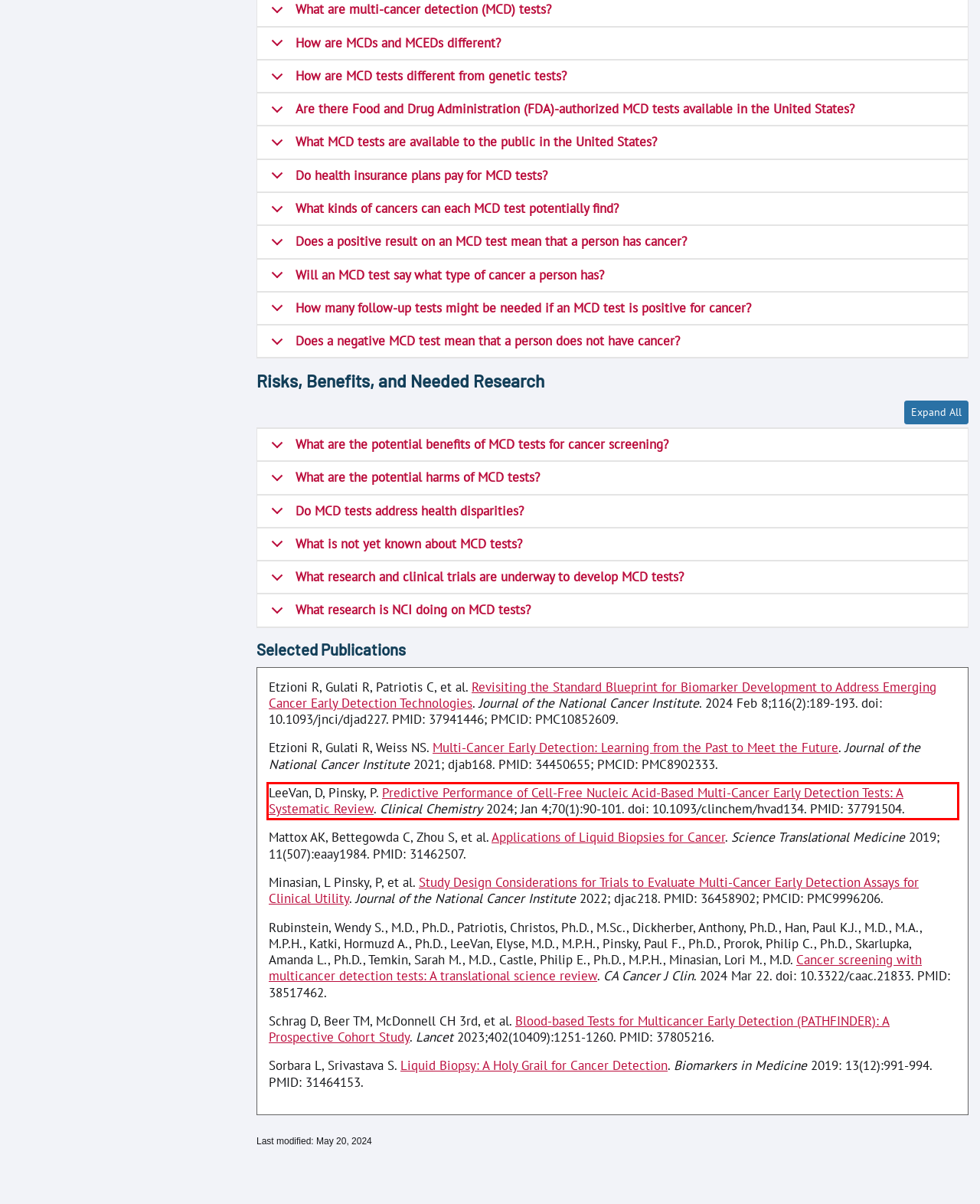You are given a screenshot of a webpage with a UI element highlighted by a red bounding box. Please perform OCR on the text content within this red bounding box.

LeeVan, D, Pinsky, P. Predictive Performance of Cell-Free Nucleic Acid-Based Multi-Cancer Early Detection Tests: A Systematic Review. Clinical Chemistry 2024; Jan 4;70(1):90-101. doi: 10.1093/clinchem/hvad134. PMID: 37791504.